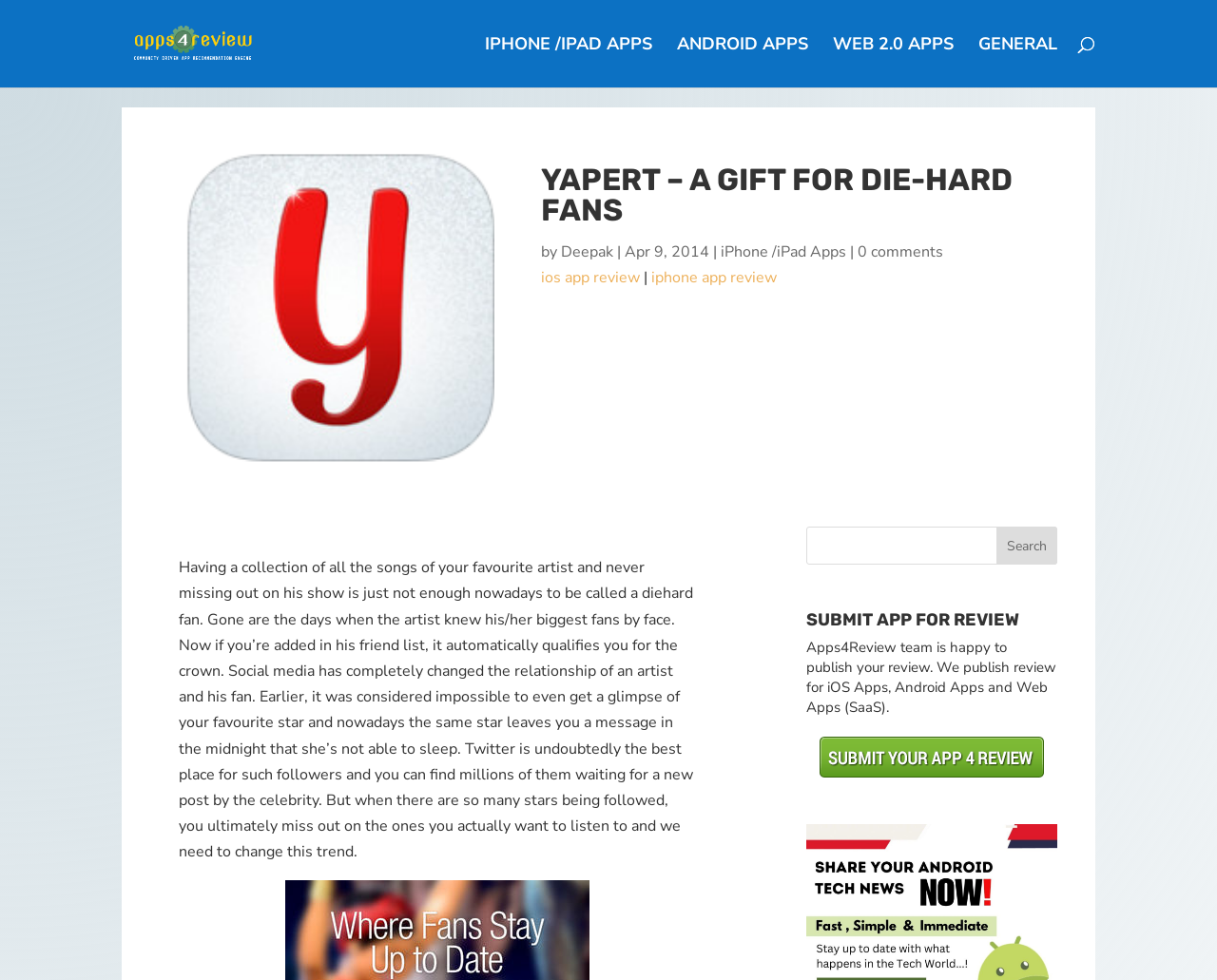Locate the bounding box coordinates of the item that should be clicked to fulfill the instruction: "Read the article 'How to Stop Your Marketing Stagnating'".

None